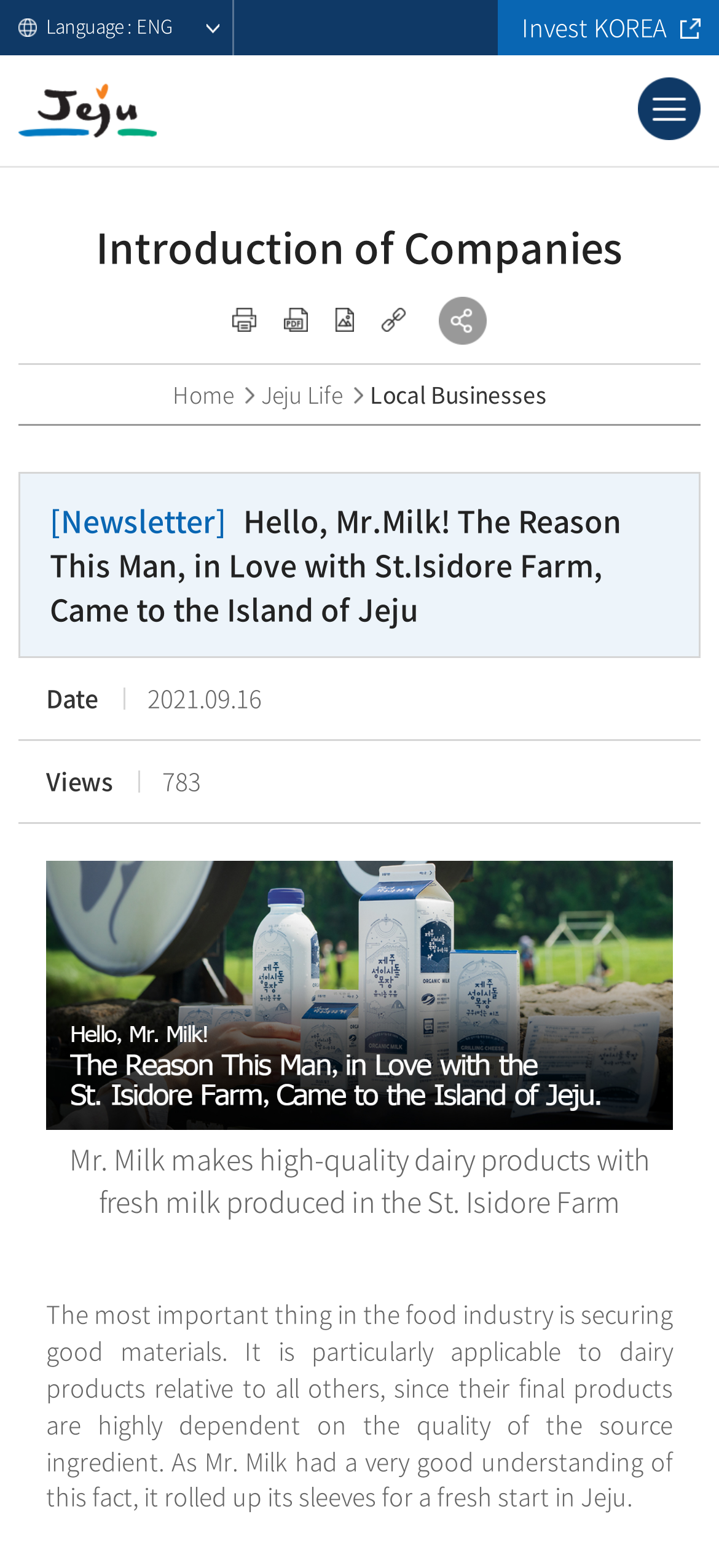Please provide a brief answer to the question using only one word or phrase: 
How many views does this article have?

783